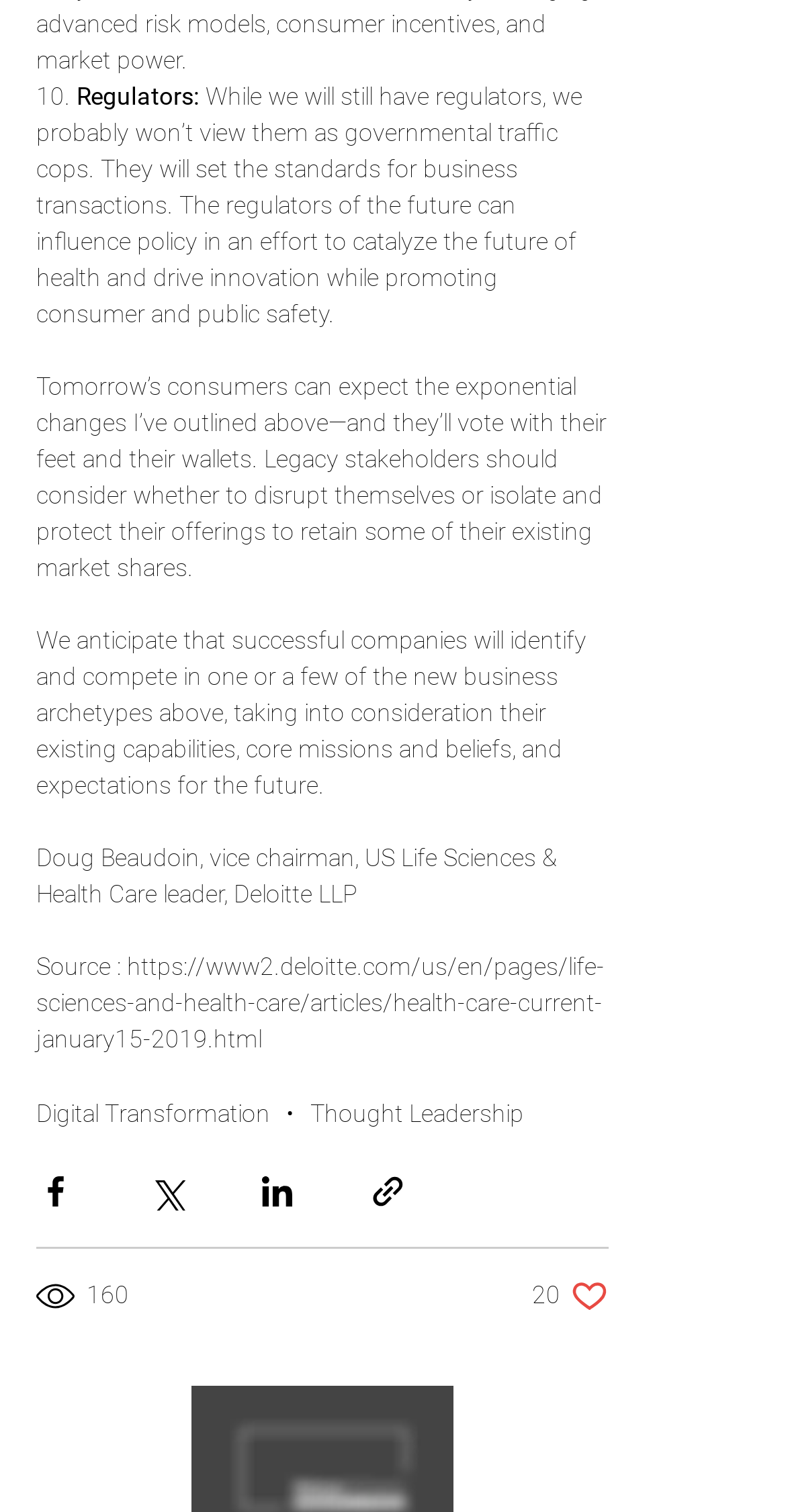Please identify the bounding box coordinates of the clickable region that I should interact with to perform the following instruction: "Check the number of views". The coordinates should be expressed as four float numbers between 0 and 1, i.e., [left, top, right, bottom].

[0.046, 0.844, 0.169, 0.87]